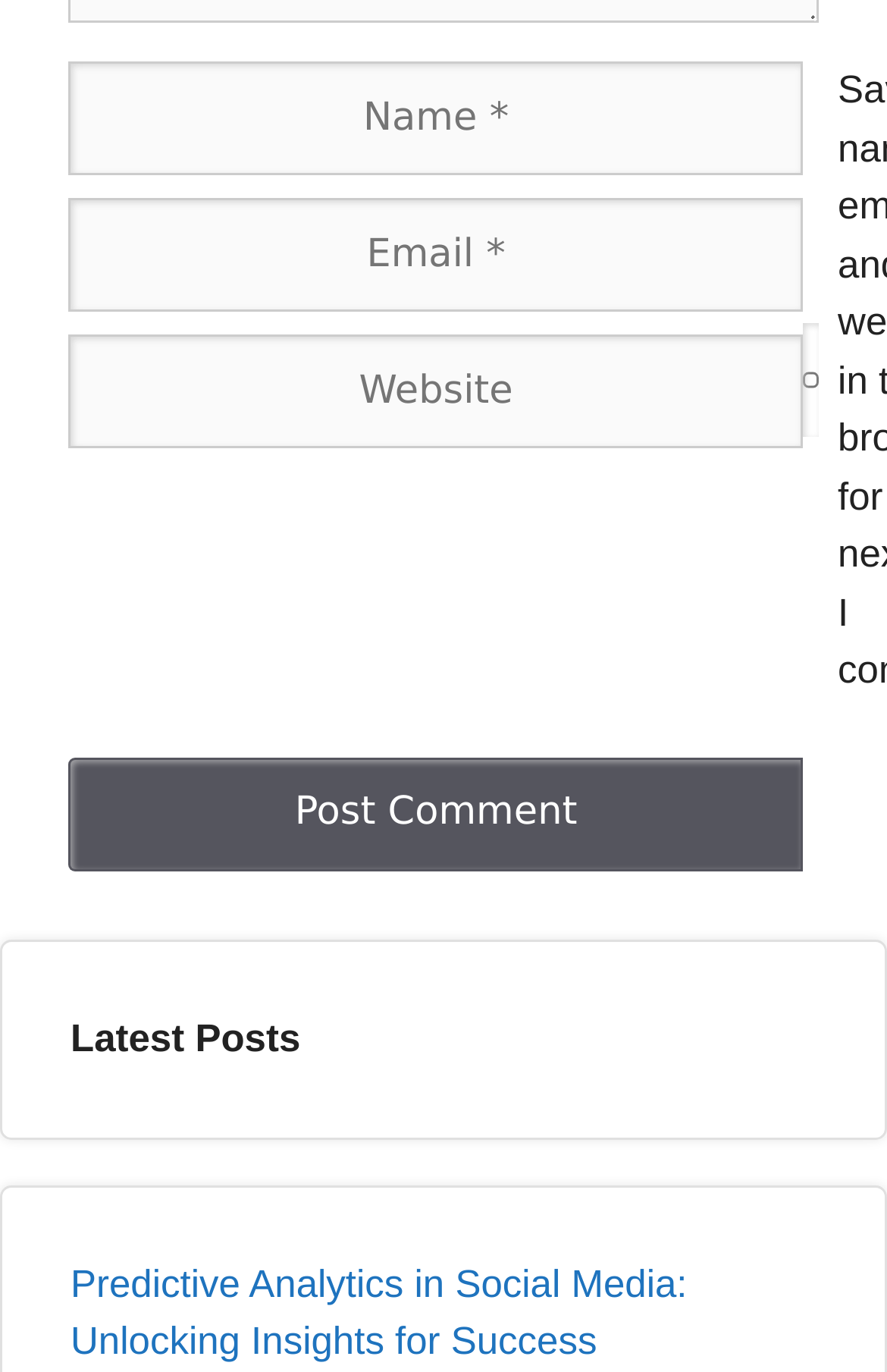Please predict the bounding box coordinates (top-left x, top-left y, bottom-right x, bottom-right y) for the UI element in the screenshot that fits the description: name="submit" value="Post Comment"

[0.077, 0.552, 0.906, 0.635]